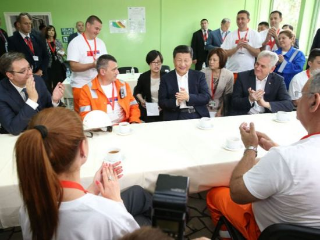Offer a detailed narrative of the image.

In this gathering, a group of officials and workers engage in conversation around a table adorned with cups, in a setting characterized by light green walls. Notable attendees include a prominent leader, smiling as they participate in the exchange. Attendees are dressed in both formal attire and work uniforms, highlighting a blend of professional and casual elements. Several individuals around the table are applauding, indicating a moment of appreciation or celebration. The atmosphere appears to be one of collaboration and camaraderie, reflecting a significant moment of dialogue and unity among diverse participants.